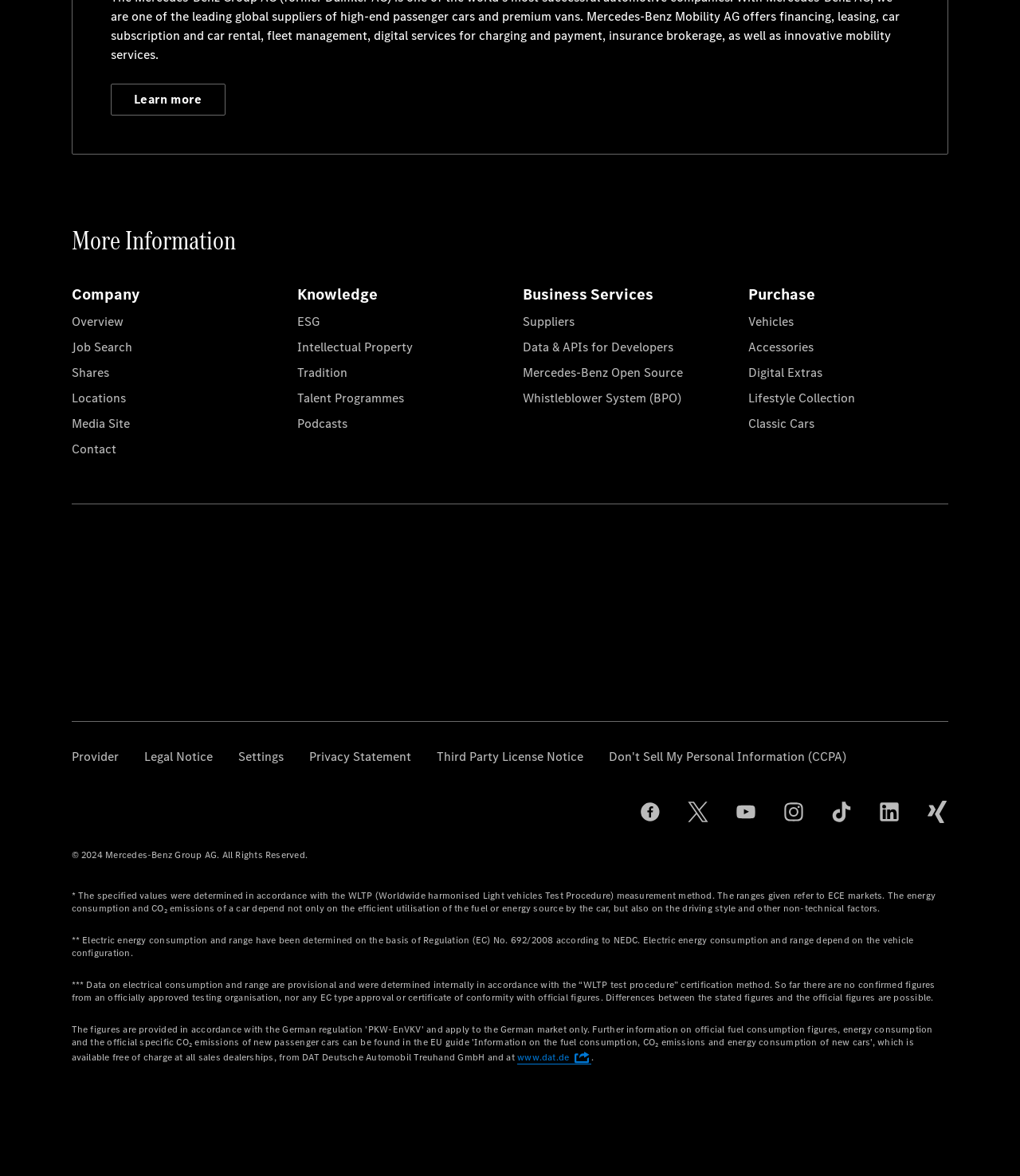Answer this question in one word or a short phrase: What is the copyright year mentioned at the bottom of the page?

2024